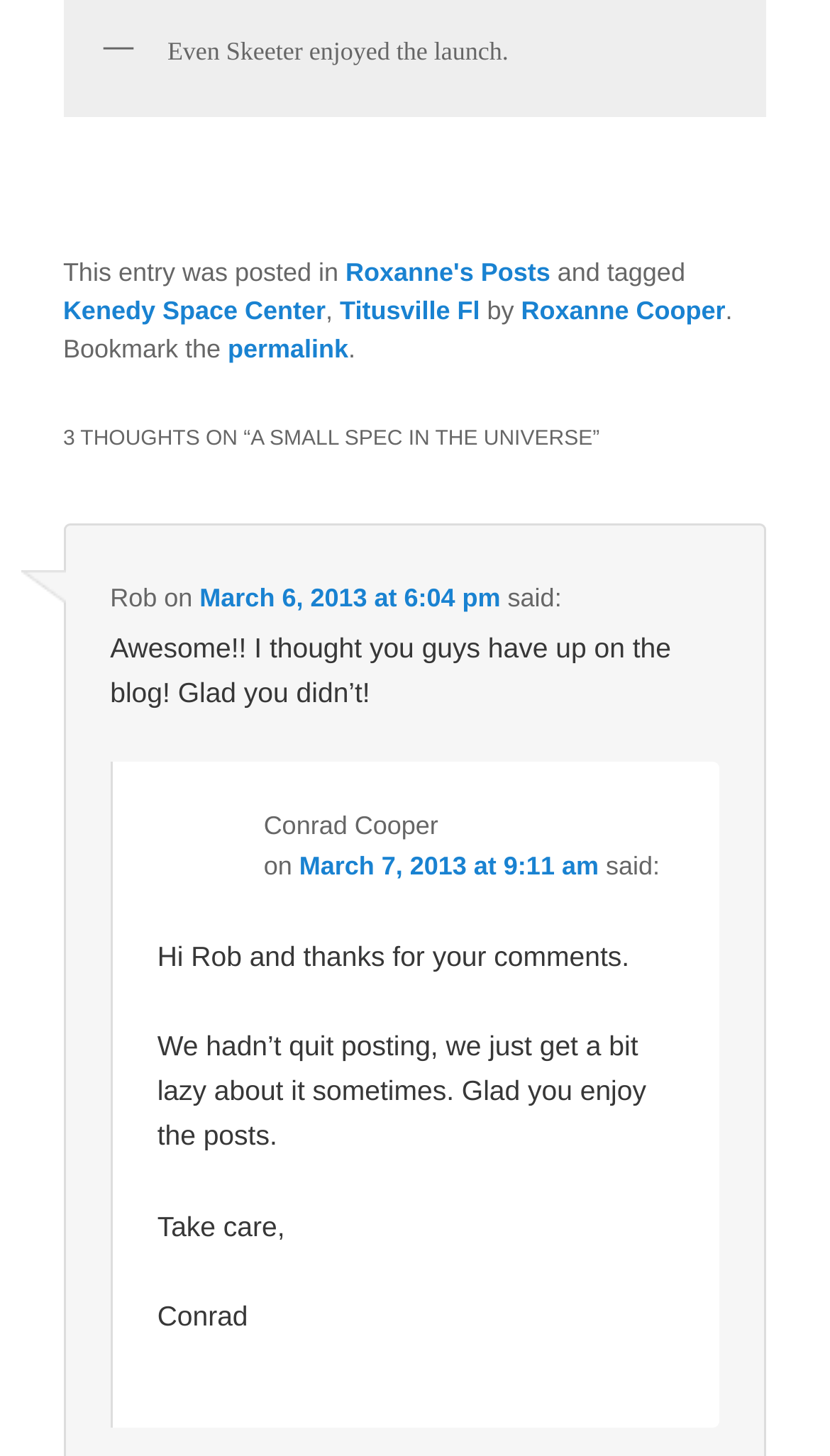Answer this question in one word or a short phrase: What is the title of the blog post?

A SMALL SPEC IN THE UNIVERSE